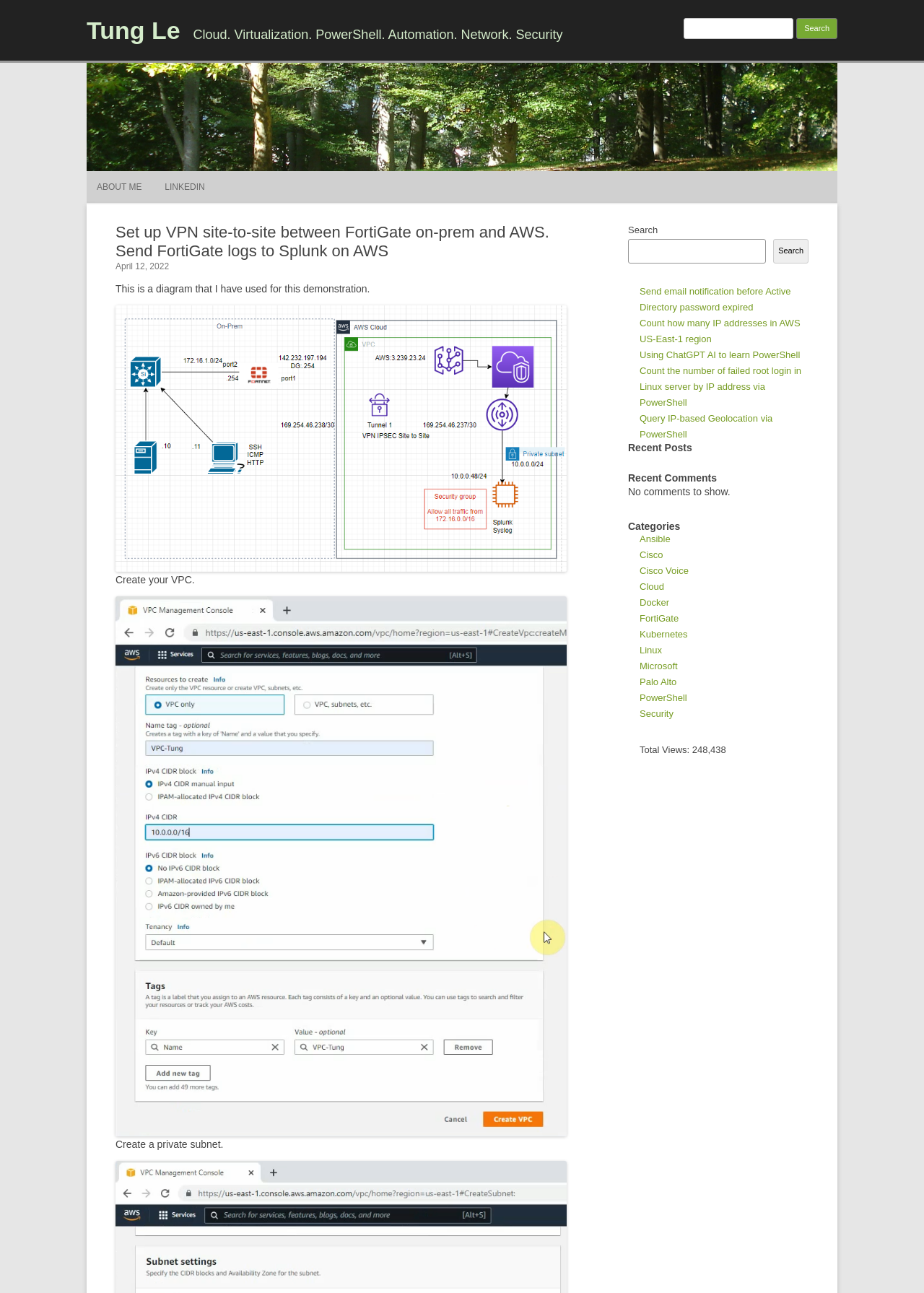Determine the bounding box coordinates of the clickable region to execute the instruction: "Check the total views". The coordinates should be four float numbers between 0 and 1, denoted as [left, top, right, bottom].

[0.749, 0.576, 0.786, 0.584]